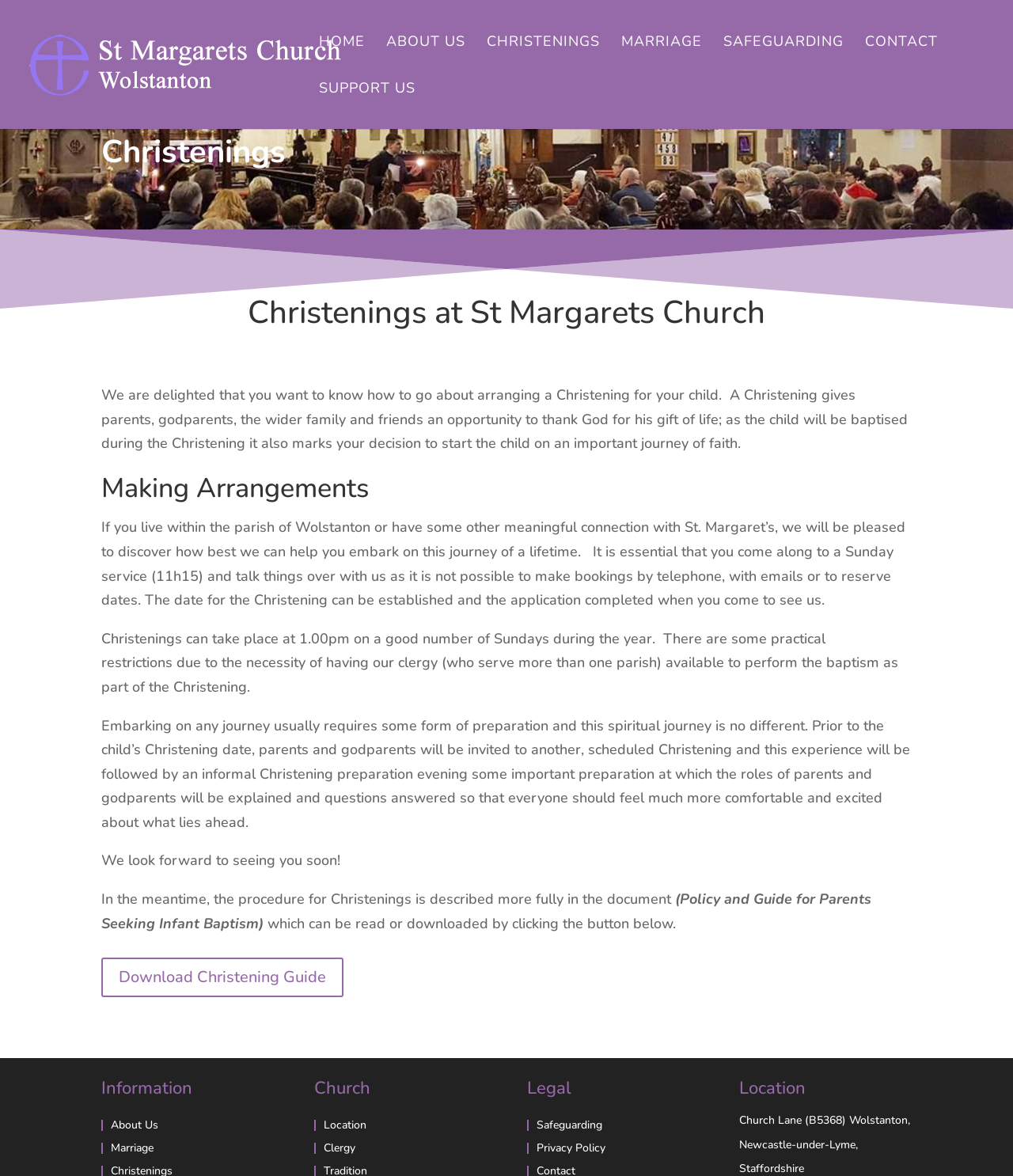What is the name of the church?
Use the information from the image to give a detailed answer to the question.

The name of the church can be found in the link 'St Margarets Church, Wolstanton' at the top of the webpage, and also in the image description 'St Margarets Church, Wolstanton'.